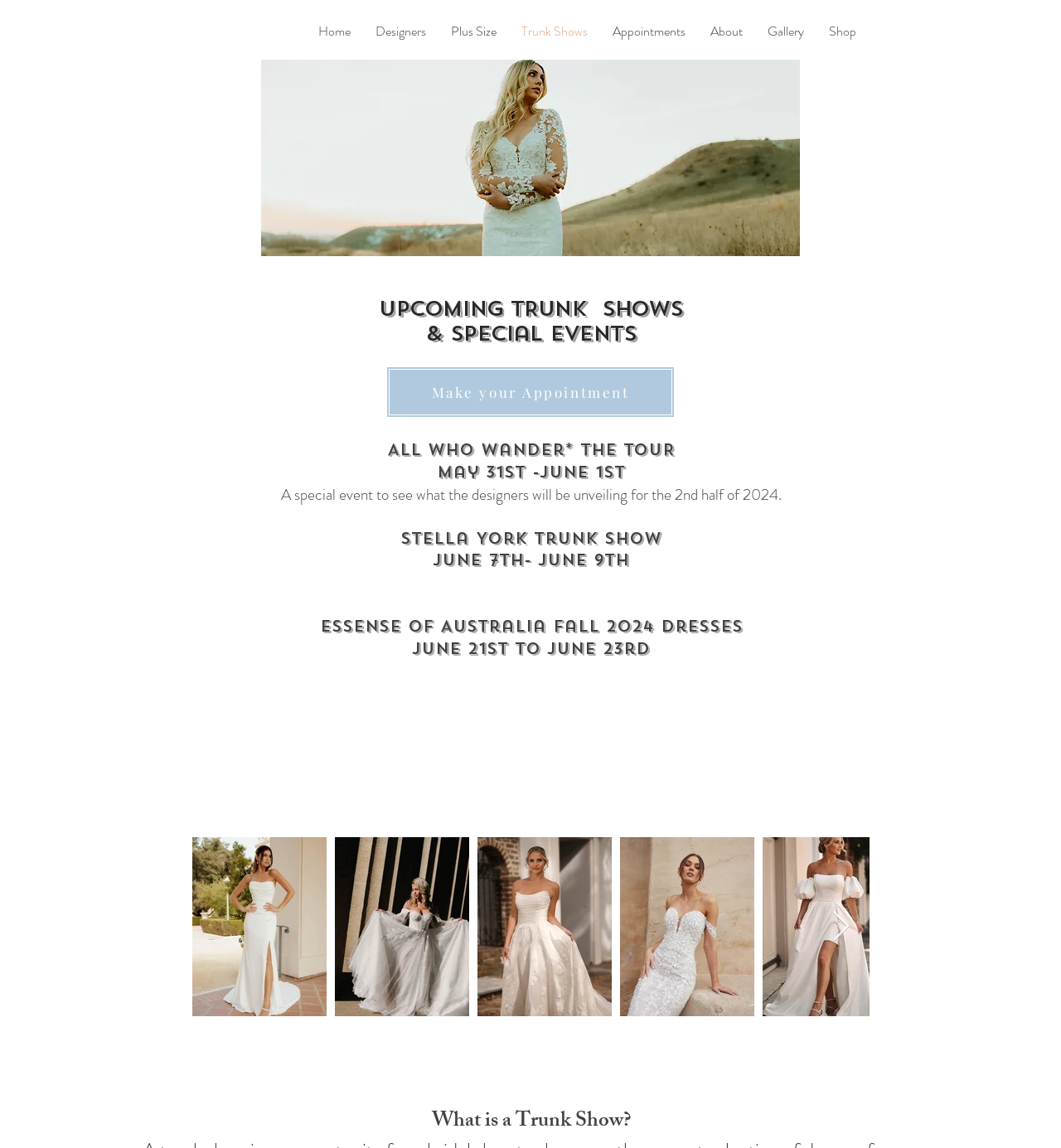Find the bounding box coordinates for the UI element that matches this description: "Gallery".

[0.712, 0.009, 0.77, 0.045]